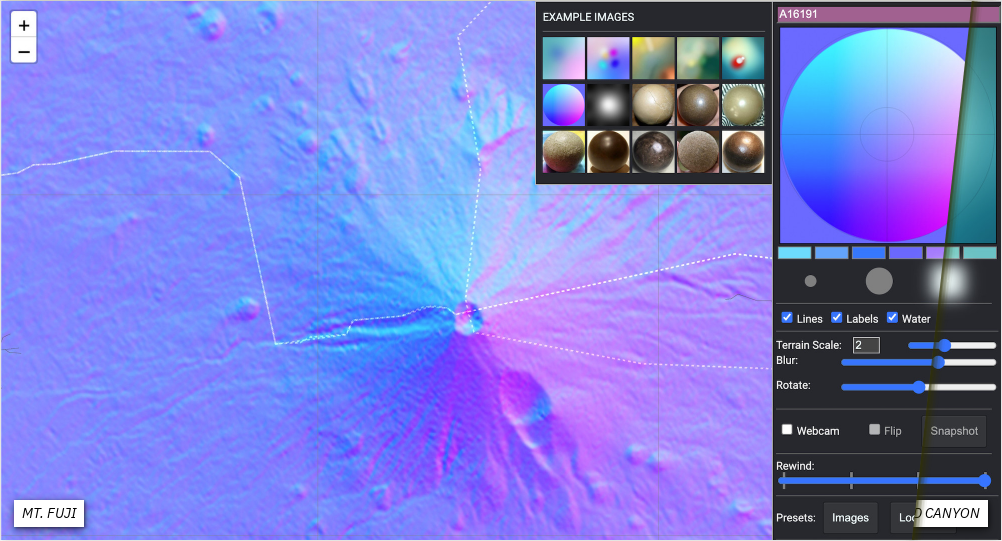What is the purpose of the interface elements adjacent to the map?
Please provide a comprehensive answer based on the visual information in the image.

The interface elements adjacent to the map suggest functionality for enhancing the visual representation, including options to add lines, labels, and water features, implying that they are designed to provide users with more information and customization options.